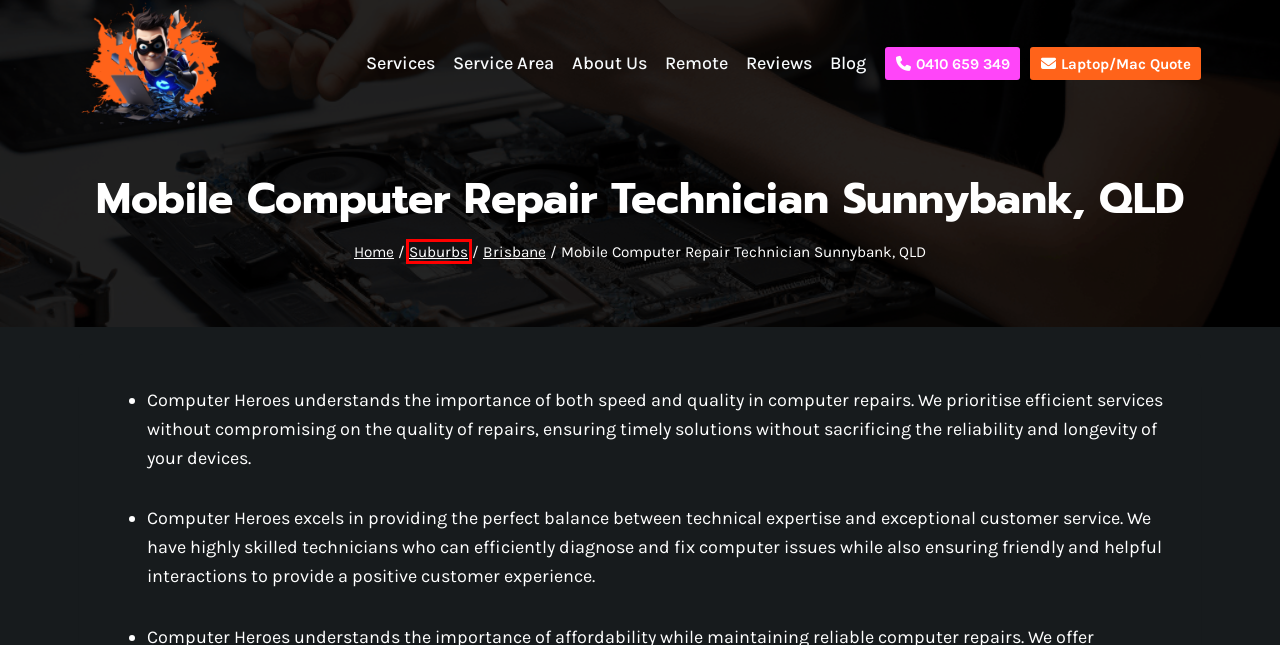You are given a screenshot of a webpage with a red rectangle bounding box around a UI element. Select the webpage description that best matches the new webpage after clicking the element in the bounding box. Here are the candidates:
A. Service Area - Computer Hero
B. Suburbs - Computer Hero
C. Brisbane - Computer Hero
D. Blog - Computer Hero
E. Home - Computer Hero
F. Services - Computer Hero
G. About Us - Computer Hero
H. forms.app: Online Form Builder | Free Online Survey Tool

B